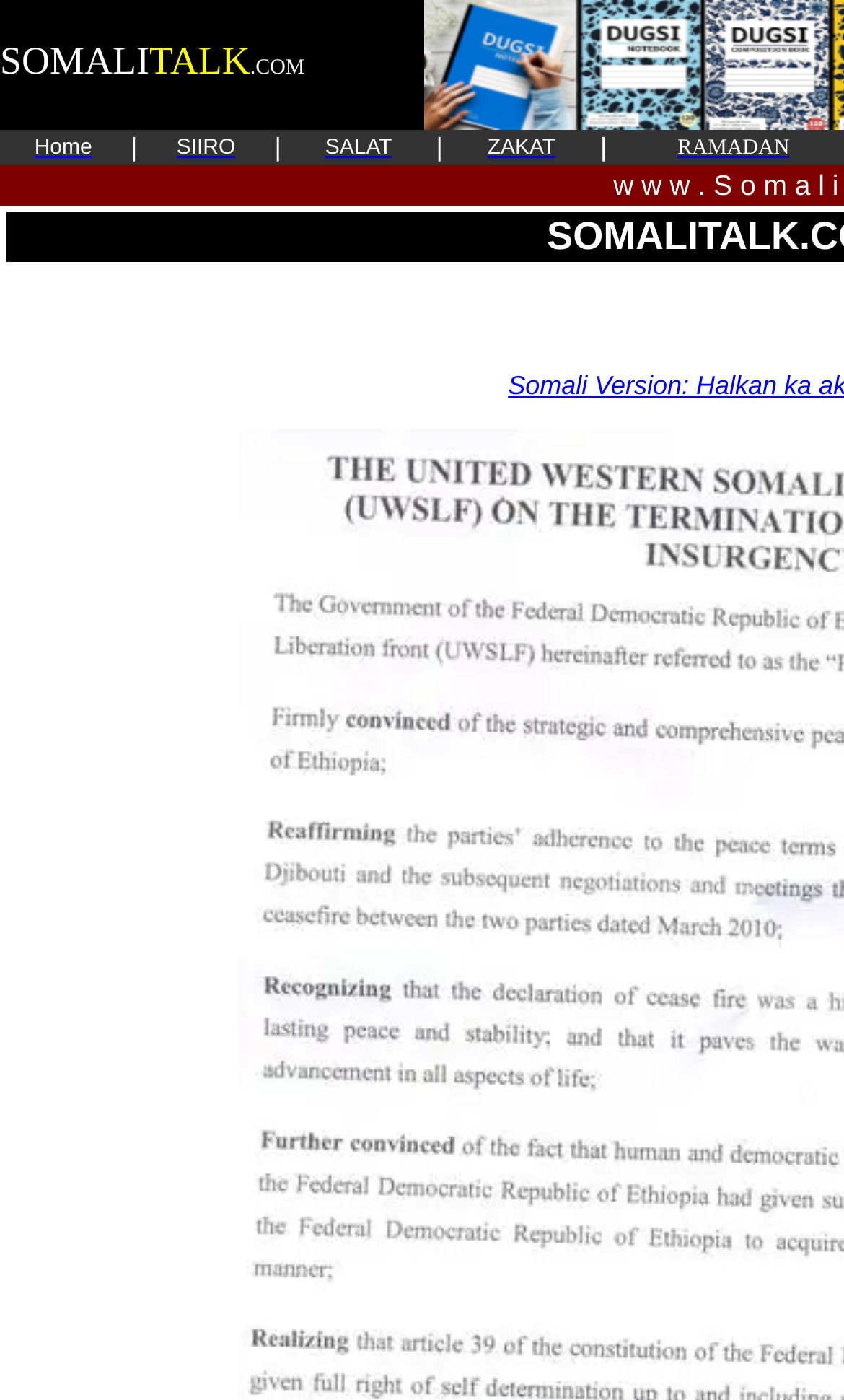What is the first menu item?
Give a single word or phrase as your answer by examining the image.

Home